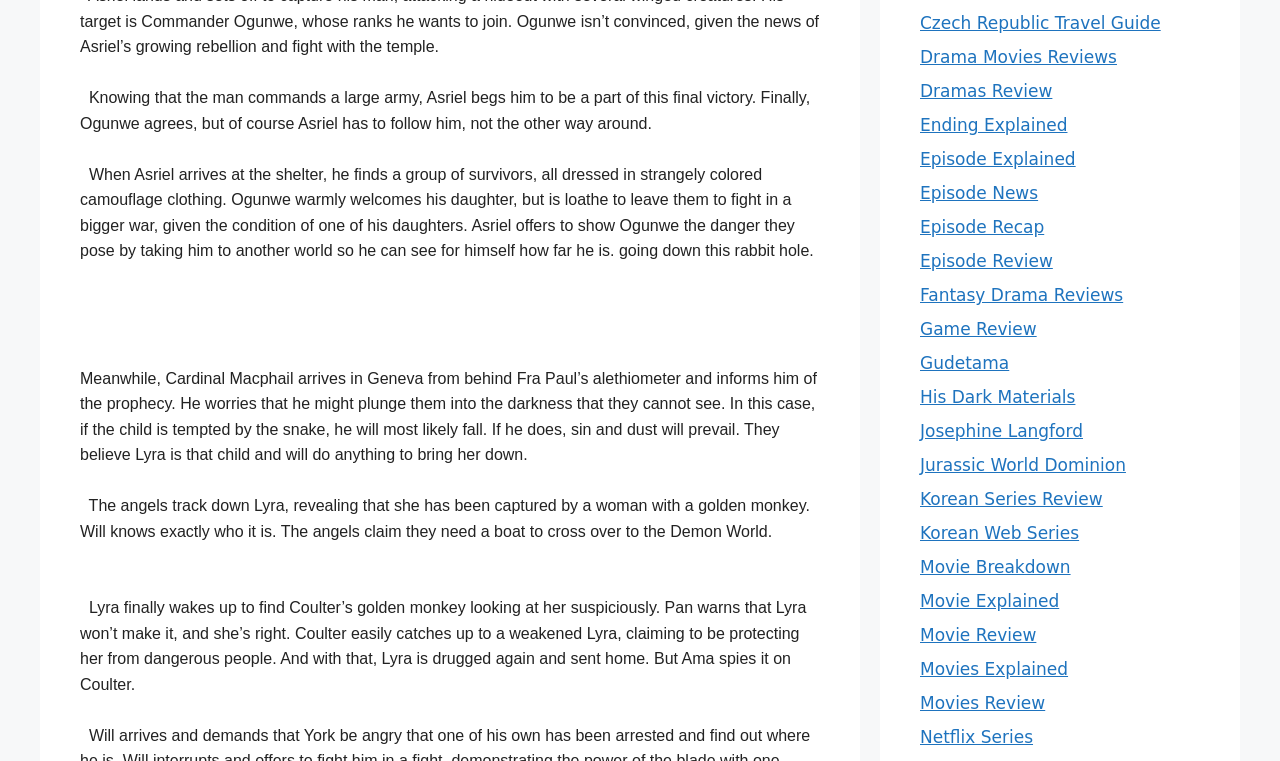Please determine the bounding box coordinates of the section I need to click to accomplish this instruction: "Check out 'Drama Movies Reviews'".

[0.719, 0.062, 0.873, 0.088]